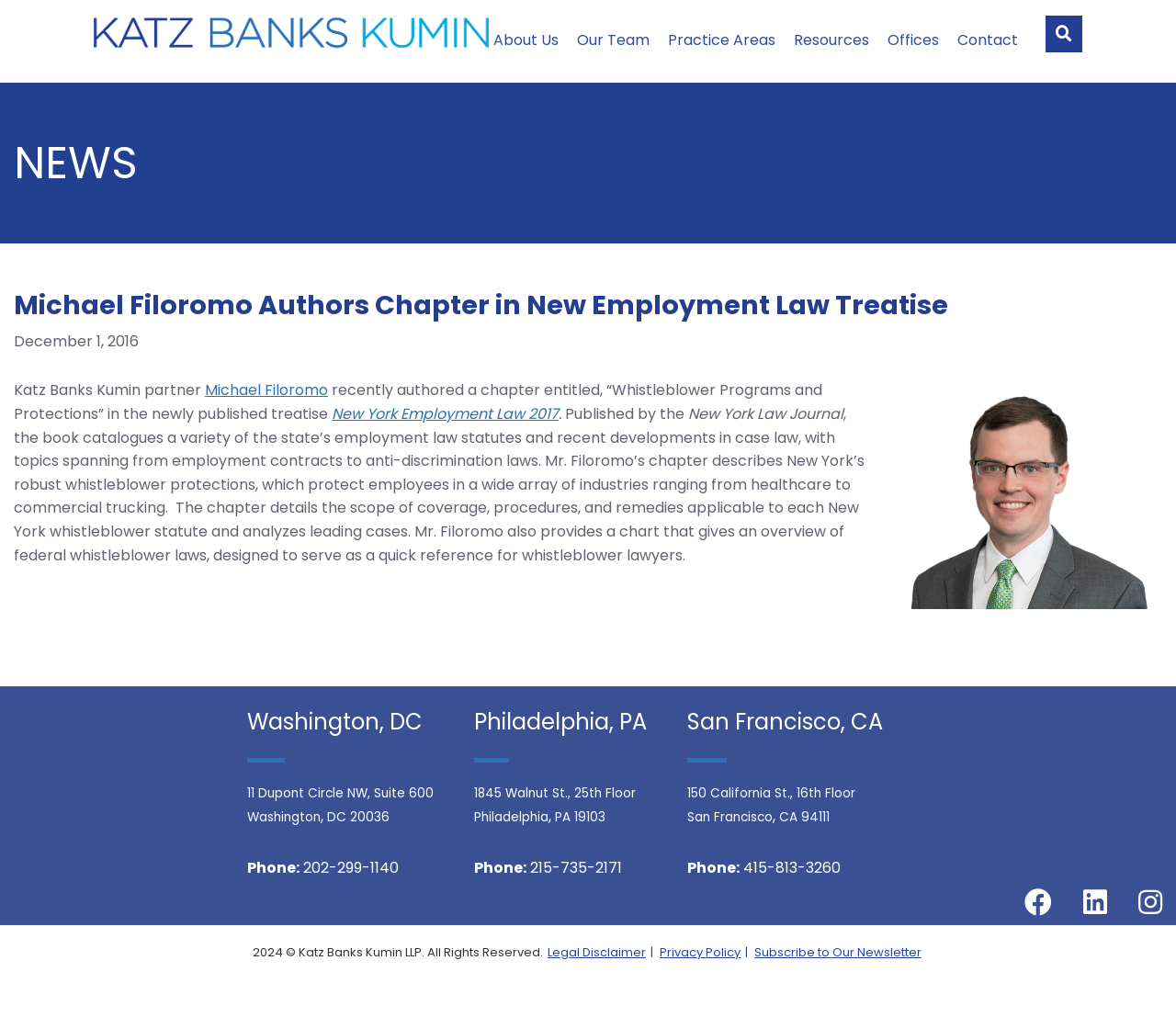Use a single word or phrase to answer this question: 
What is the phone number of the Philadelphia office?

215-735-2171